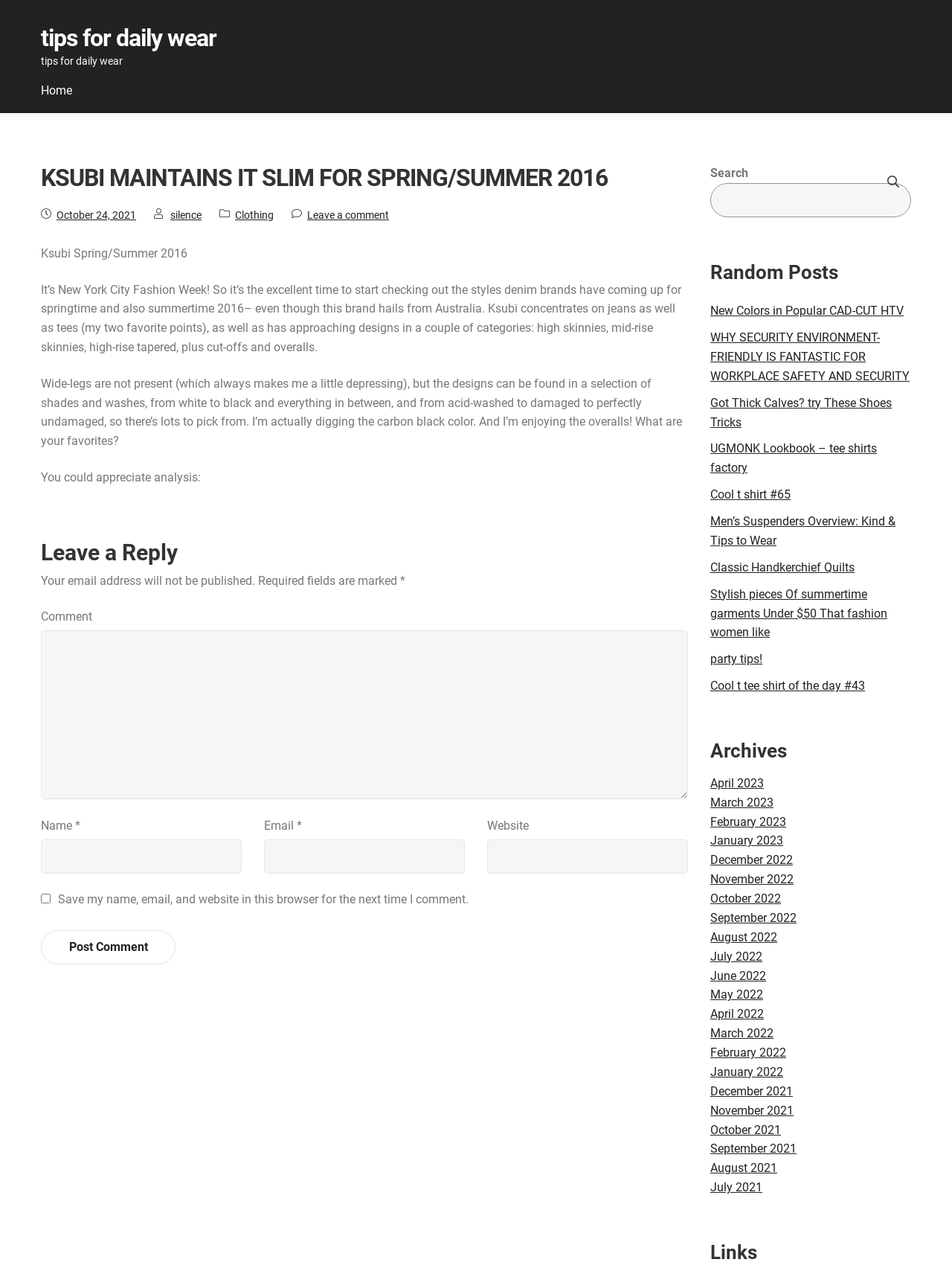What is the title or heading displayed on the webpage?

KSUBI MAINTAINS IT SLIM FOR SPRING/SUMMER 2016